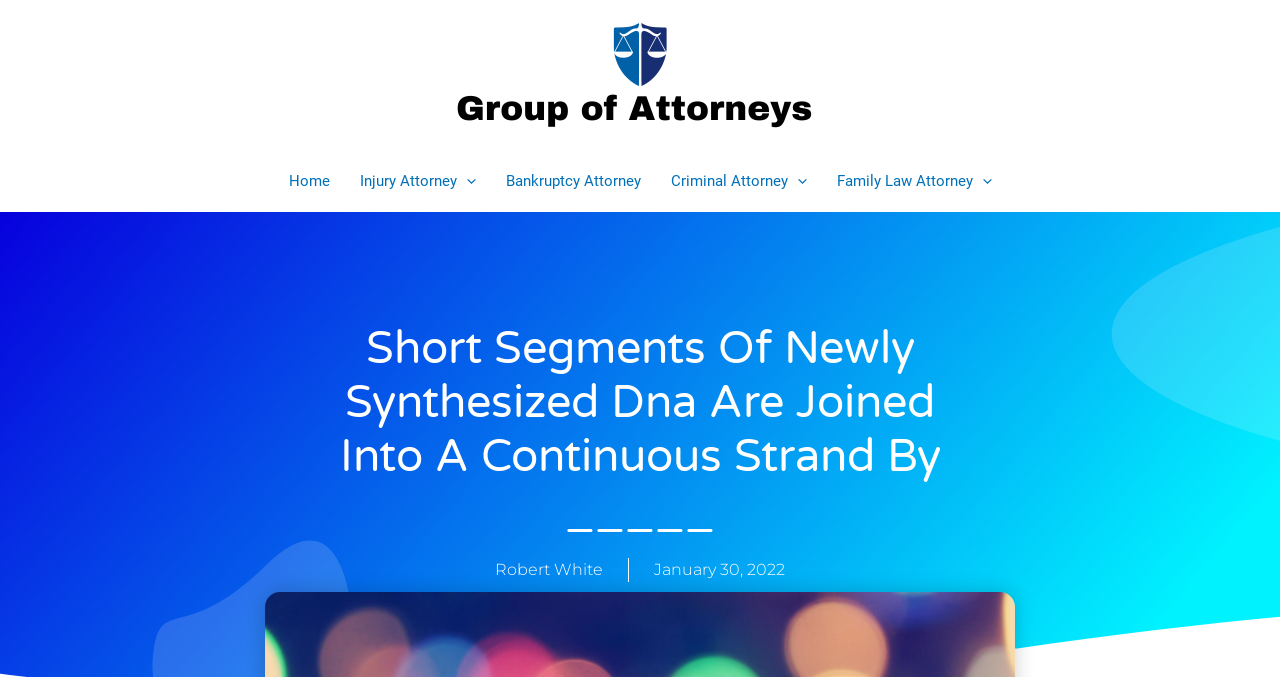Please determine the bounding box coordinates, formatted as (top-left x, top-left y, bottom-right x, bottom-right y), with all values as floating point numbers between 0 and 1. Identify the bounding box of the region described as: January 30, 2022

[0.511, 0.824, 0.613, 0.86]